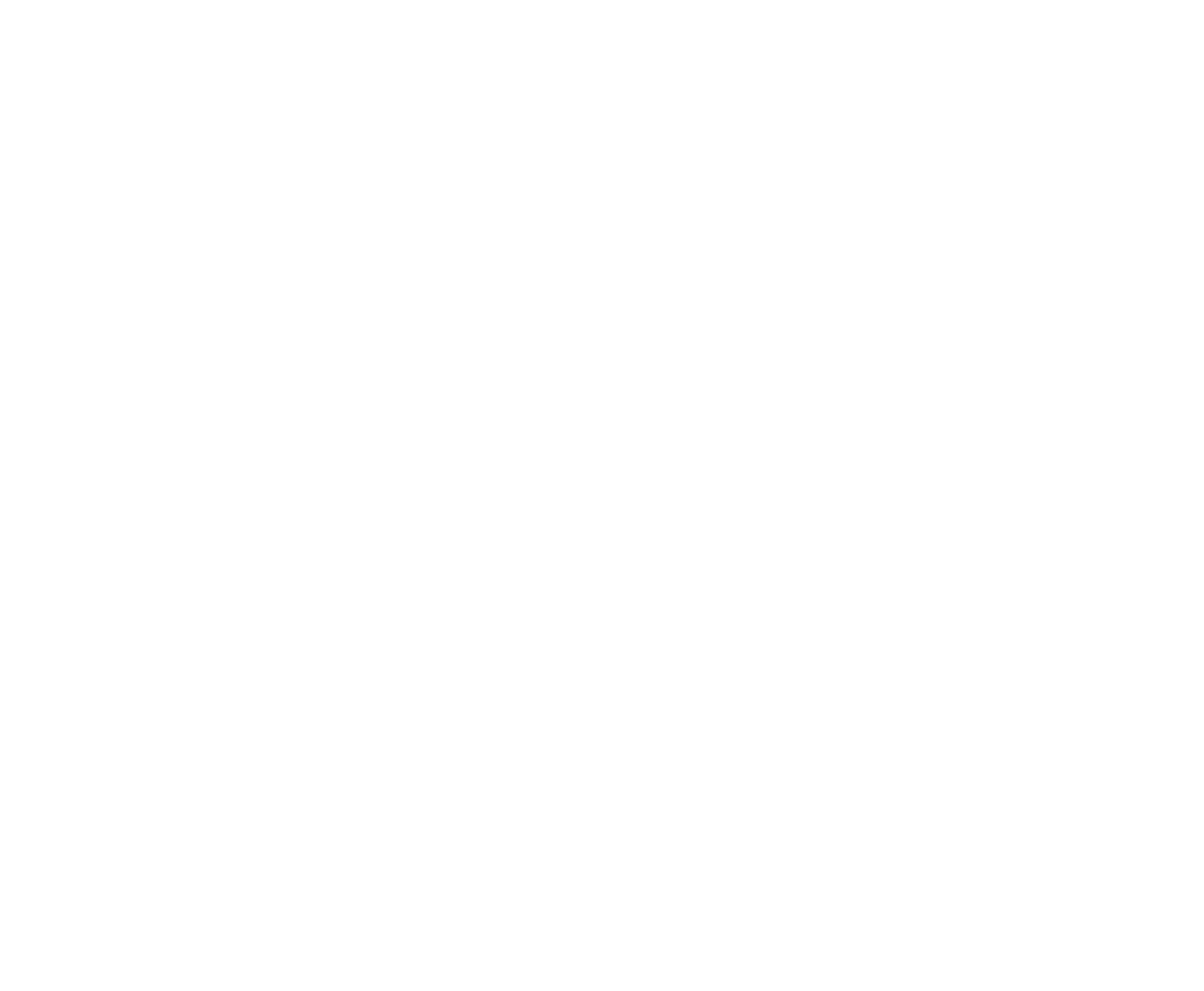What is the purpose of understanding how molecules work?
Using the image, give a concise answer in the form of a single word or short phrase.

To help spur ground-breaking drug and vaccine discoveries